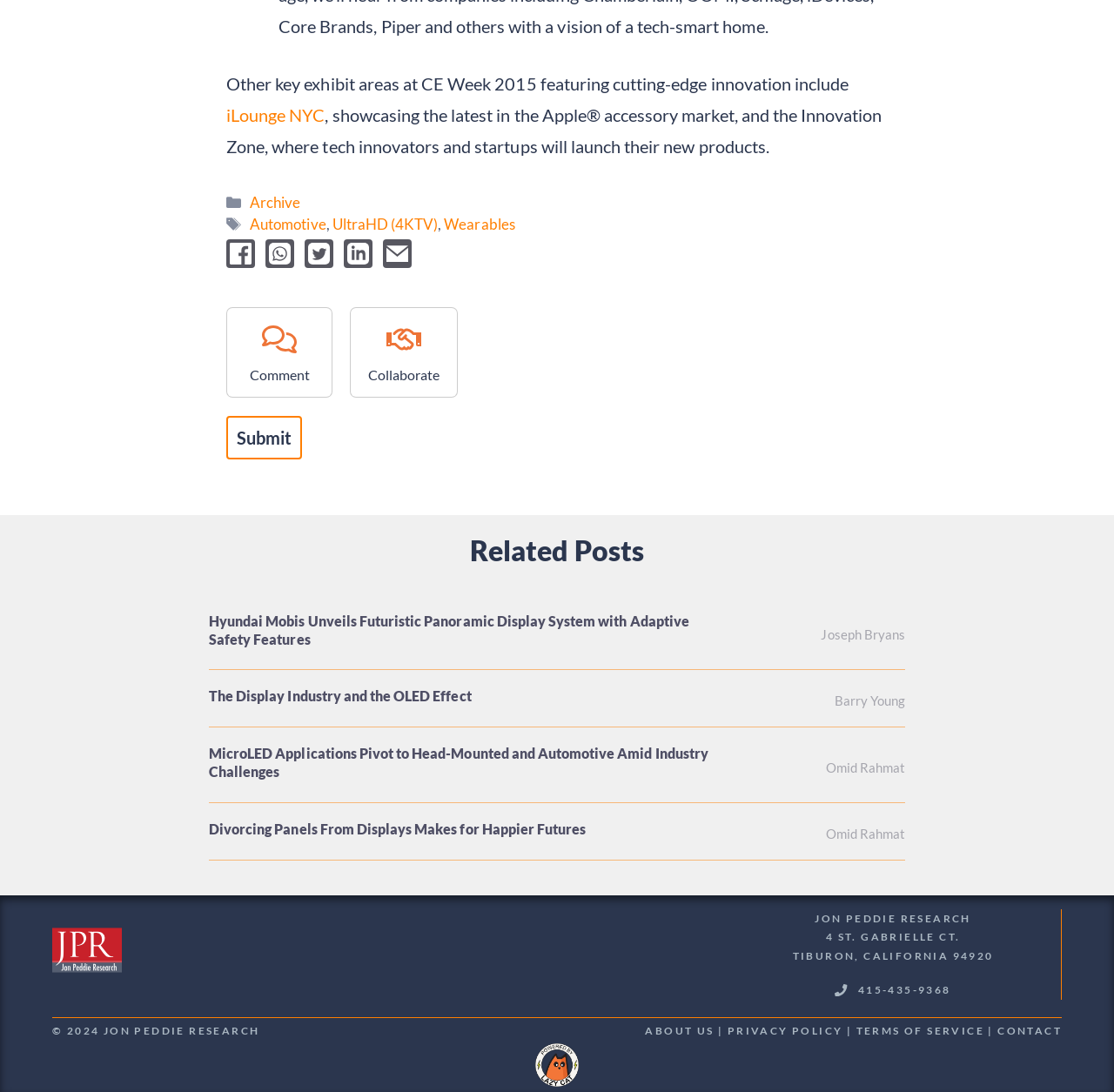Locate the bounding box coordinates of the element to click to perform the following action: 'Read the 'Hyundai Mobis Unveils Futuristic Panoramic Display System with Adaptive Safety Features' article'. The coordinates should be given as four float values between 0 and 1, in the form of [left, top, right, bottom].

[0.188, 0.561, 0.619, 0.593]